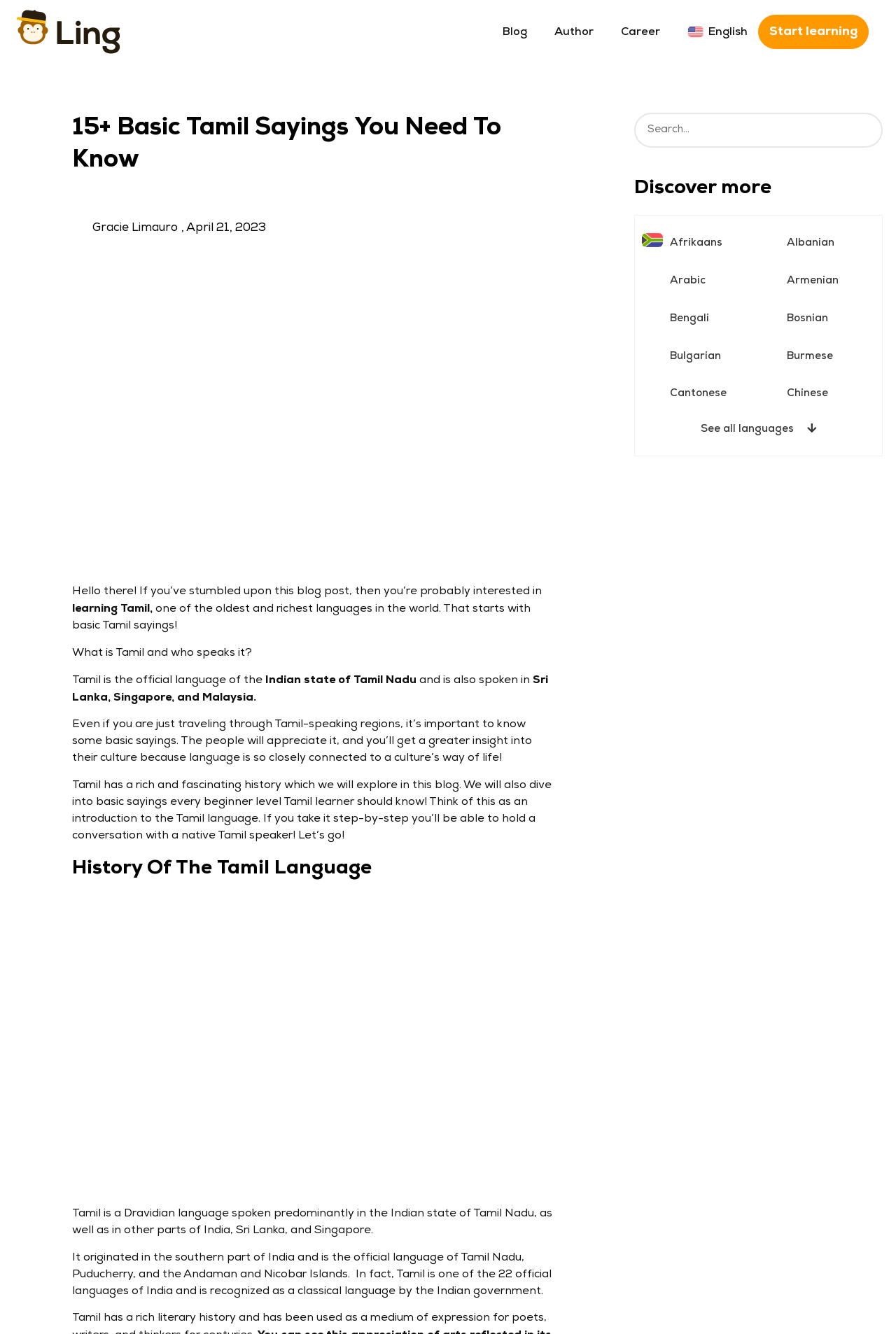What is the purpose of learning basic Tamil sayings?
Please interpret the details in the image and answer the question thoroughly.

I found this answer by reading the text that says 'The people will appreciate it, and you’ll get a greater insight into their culture...' in the webpage.